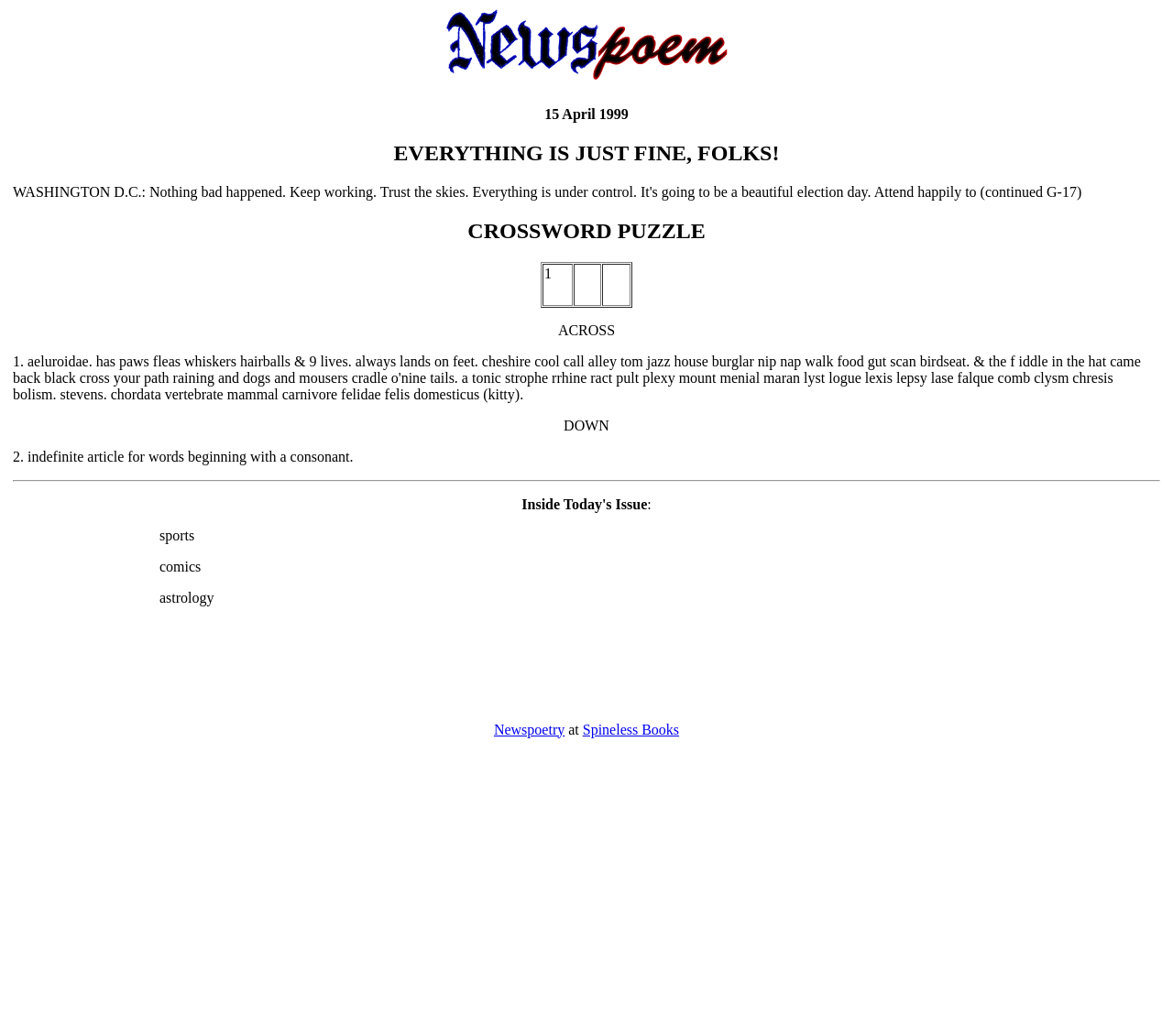Provide a thorough summary of the webpage.

The webpage appears to be a news or literary website, with a focus on poetry and creative writing. At the top of the page, there is an image with the text "Newspoem." Below this image, there is a table with a single row and multiple columns, taking up most of the page's width.

The main content of the page is a news article or poem, titled "EVERYTHING IS JUST FINE, FOLKS!" in a large font. The text is divided into two sections: "CROSSWORD PUZZLE" and a main article. The crossword puzzle section has a table with rows and columns, containing clues and answers.

To the right of the crossword puzzle, there are several blocks of text, including a section with headings "ACROSS" and "DOWN", which appear to be related to the crossword puzzle. Below this, there is a horizontal separator, followed by a blockquote with multiple nested levels, containing text related to various topics such as sports, comics, and astrology.

At the bottom of the page, there are three links: "Newspoetry", "at", and "Spineless Books", which may be related to the website's navigation or external resources.

Overall, the webpage has a complex layout with multiple sections and elements, suggesting a focus on creative writing, poetry, and literary content.